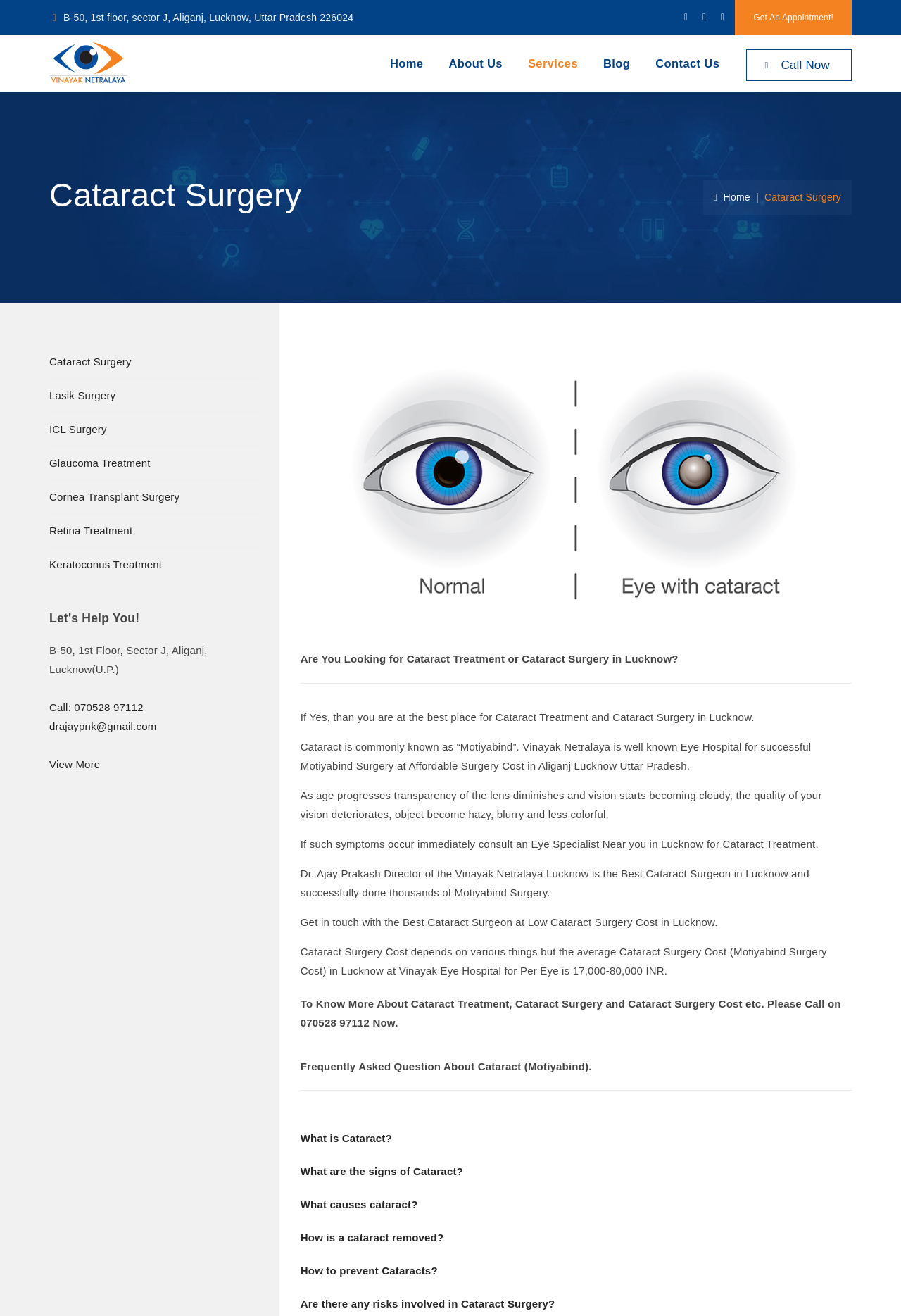Identify the bounding box coordinates for the UI element described as follows: How is a cataract removed?. Use the format (top-left x, top-left y, bottom-right x, bottom-right y) and ensure all values are floating point numbers between 0 and 1.

[0.333, 0.936, 0.492, 0.945]